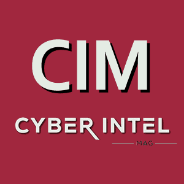What is the focus of CyberIntelMag?
Could you please answer the question thoroughly and with as much detail as possible?

The logo symbolizes the publication's focus on cybersecurity, proudly representing its expertise and authority in the field, which is evident from the design and the description of the publication's content.